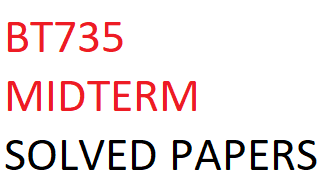Using the details in the image, give a detailed response to the question below:
What is the likely purpose of this resource?

The emphasis in color and design highlights the importance of these solved papers as valuable materials for academic success, suggesting that this resource is part of a larger collection of educational materials offered to help students navigate their studies effectively.